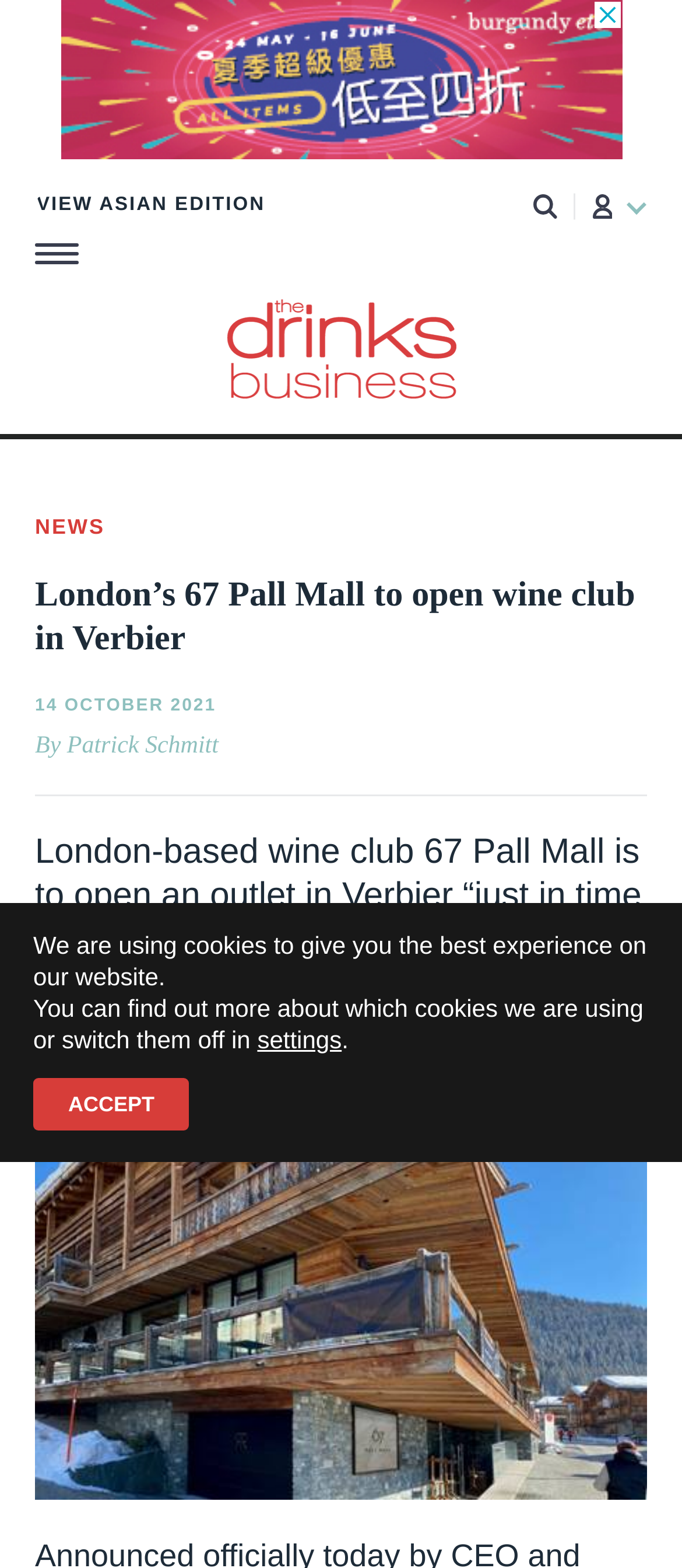When was the article published?
Refer to the screenshot and respond with a concise word or phrase.

14 OCTOBER 2021